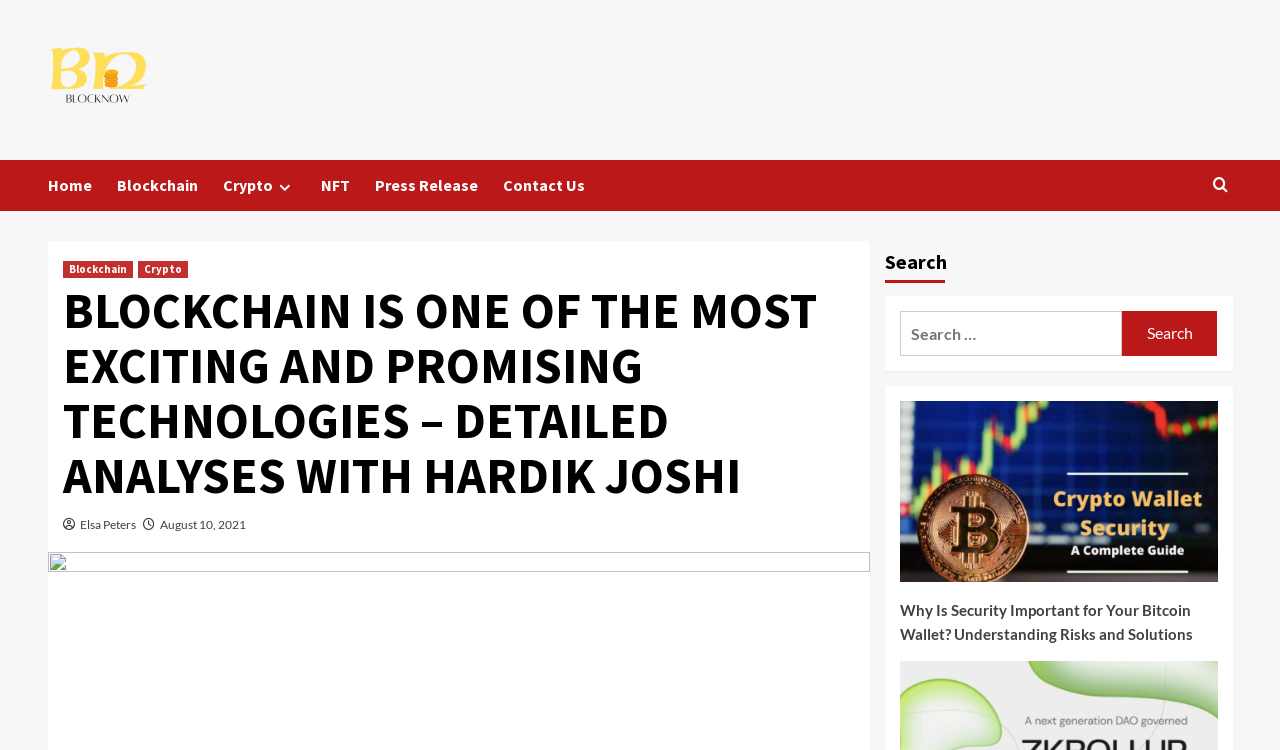Identify the bounding box coordinates of the part that should be clicked to carry out this instruction: "Go to the Home page".

[0.037, 0.213, 0.091, 0.28]